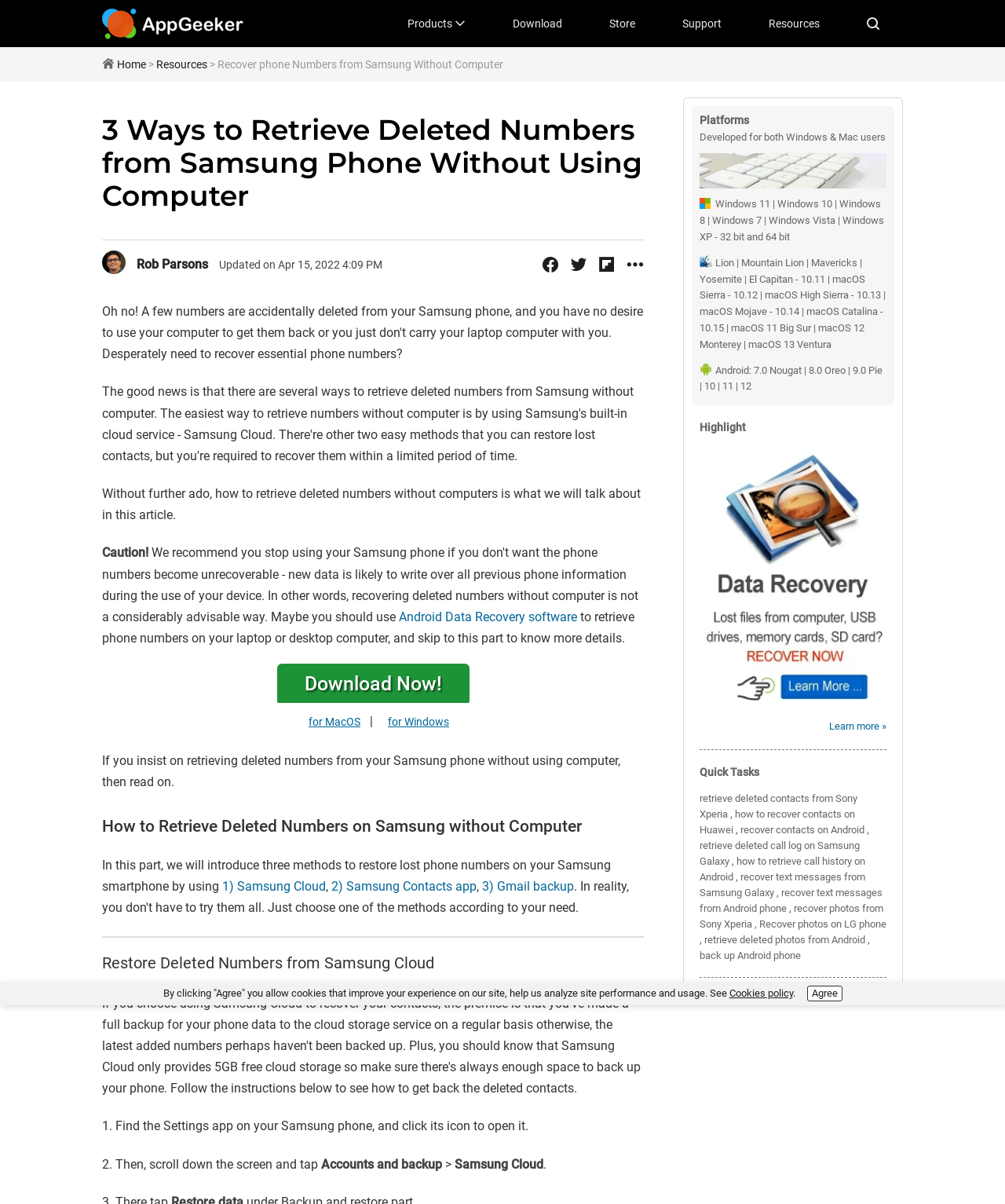Can you find the bounding box coordinates for the UI element given this description: "Inquire"? Provide the coordinates as four float numbers between 0 and 1: [left, top, right, bottom].

None